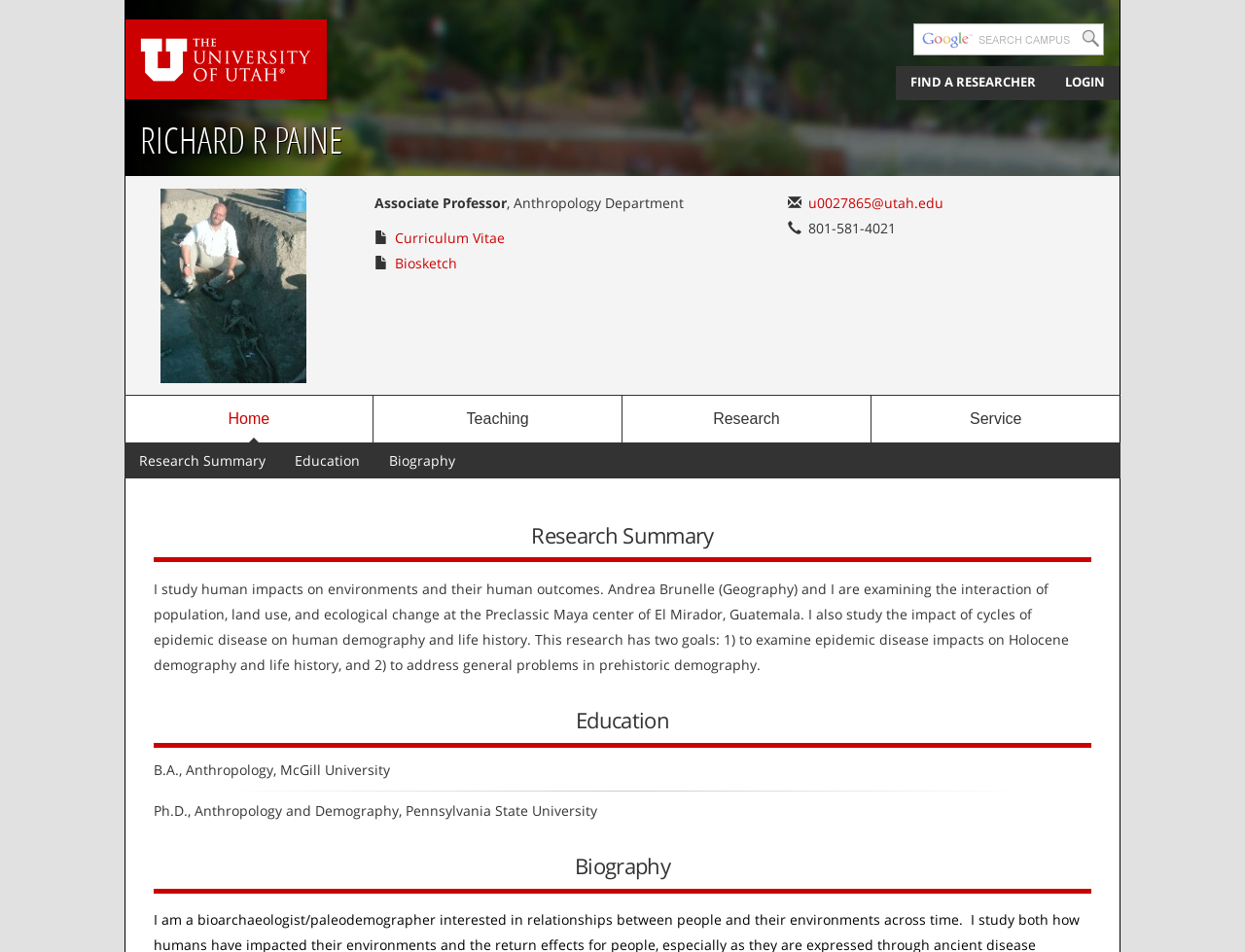Identify the coordinates of the bounding box for the element described below: "Research Summary". Return the coordinates as four float numbers between 0 and 1: [left, top, right, bottom].

[0.1, 0.466, 0.225, 0.502]